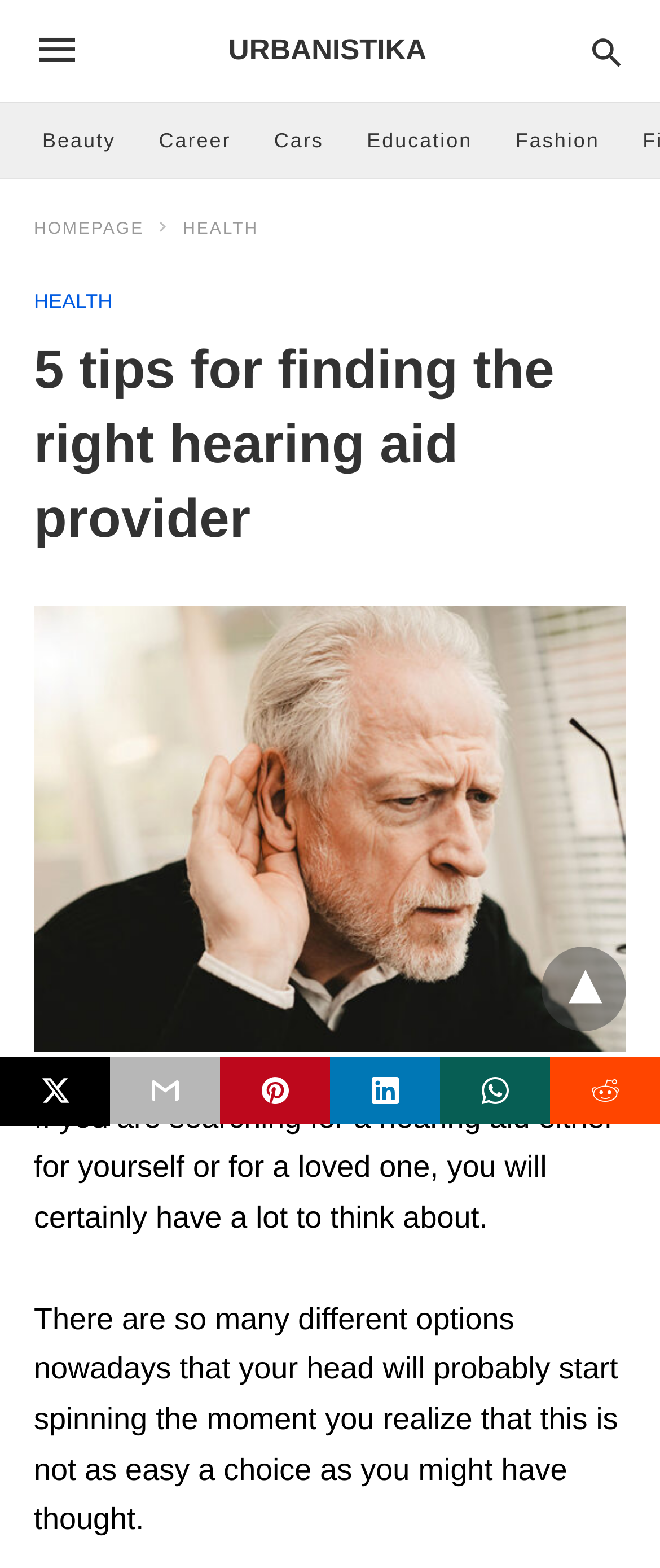Bounding box coordinates are specified in the format (top-left x, top-left y, bottom-right x, bottom-right y). All values are floating point numbers bounded between 0 and 1. Please provide the bounding box coordinate of the region this sentence describes: title="pinterest share"

[0.333, 0.674, 0.5, 0.717]